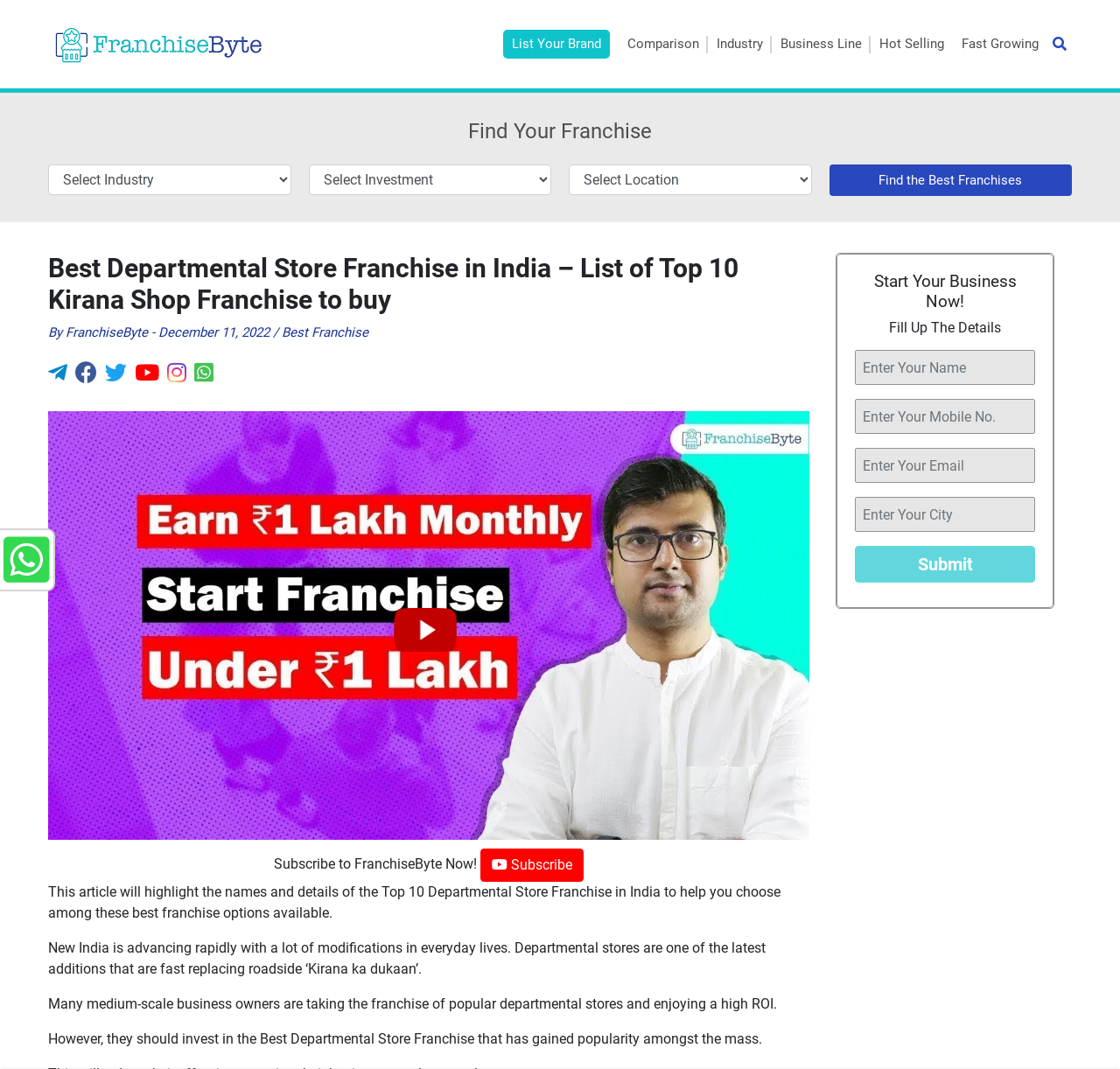What is the purpose of the 'Find Your Franchise' section?
Look at the image and respond with a single word or a short phrase.

To find the best franchises